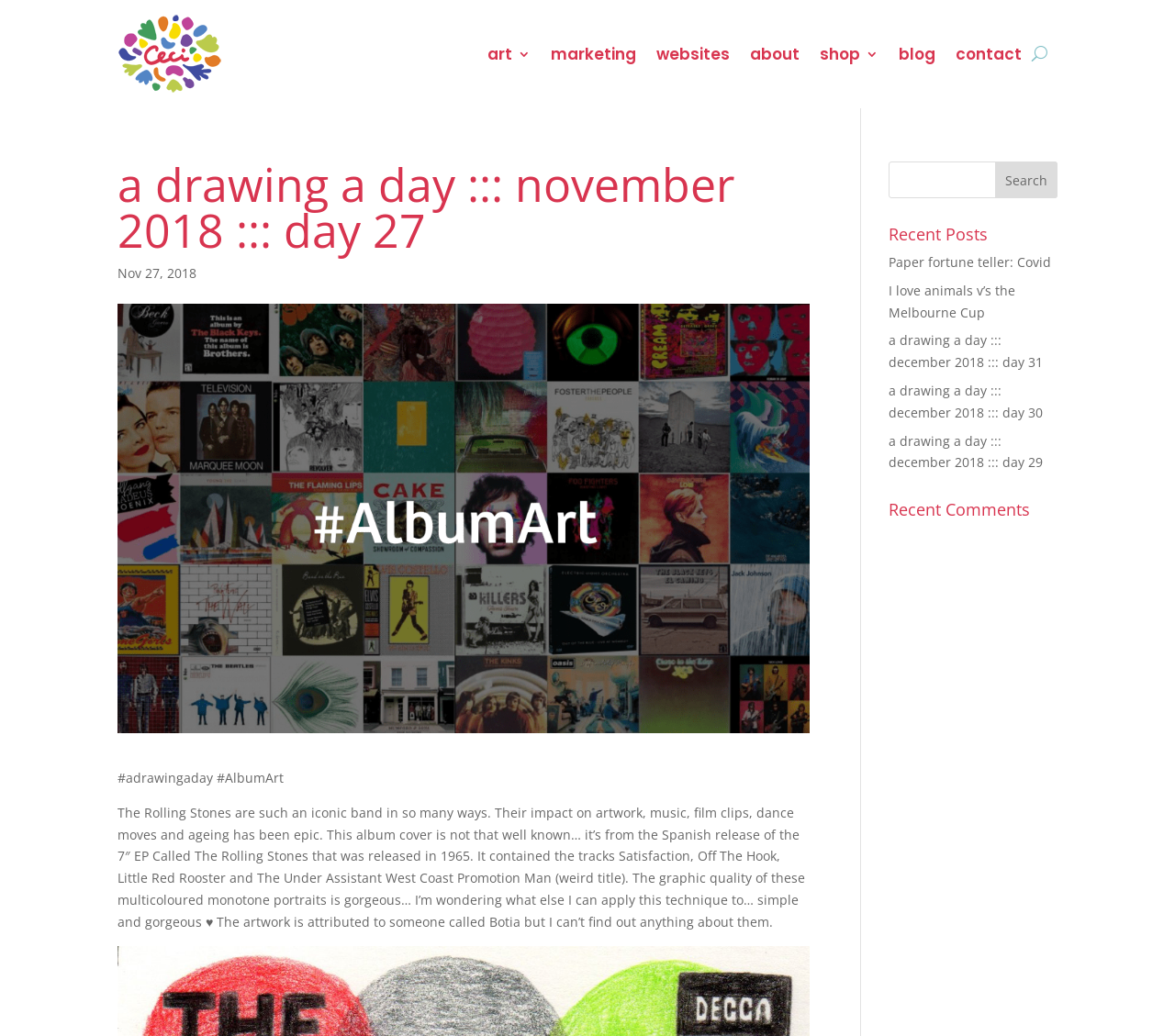Please identify the bounding box coordinates of the clickable region that I should interact with to perform the following instruction: "Click on CONTACT GET IN TOUCH". The coordinates should be expressed as four float numbers between 0 and 1, i.e., [left, top, right, bottom].

None